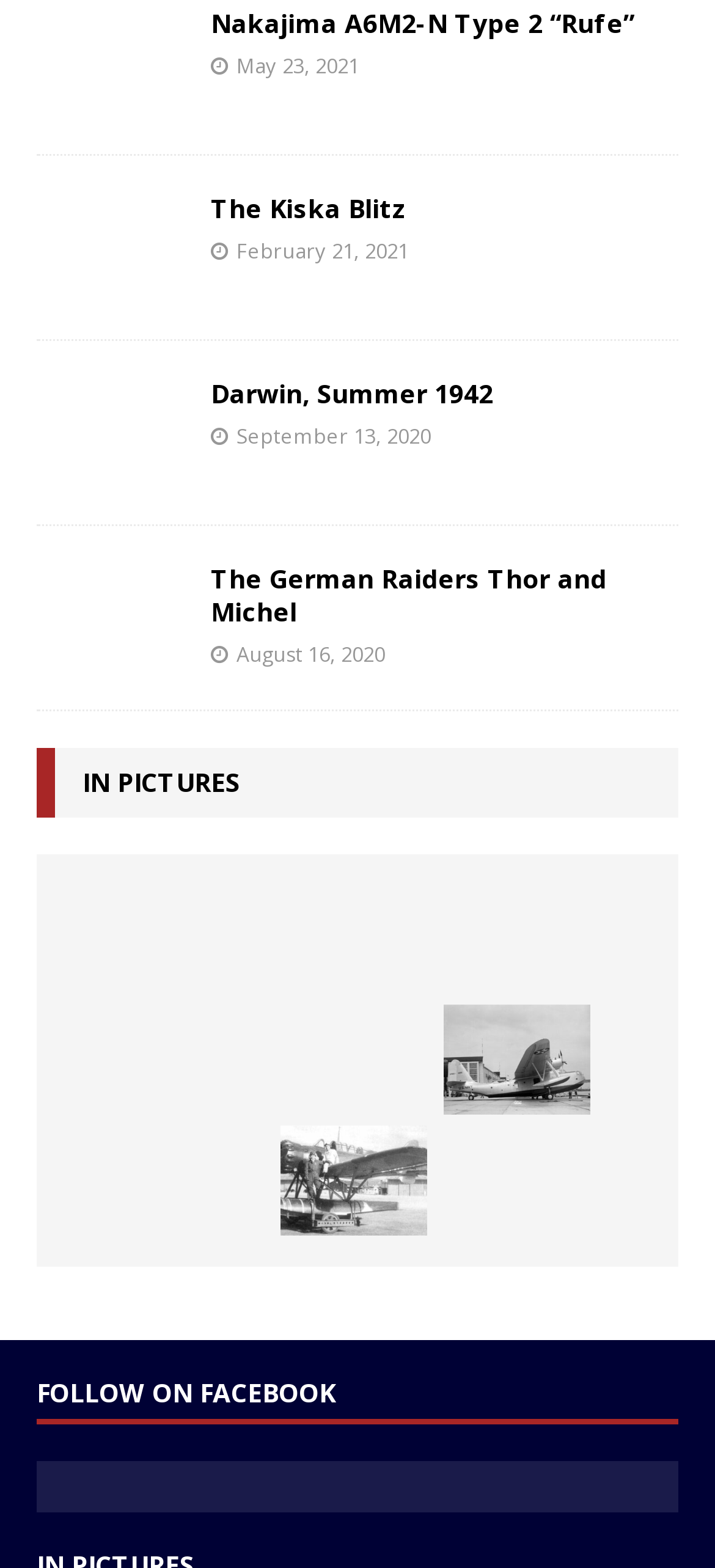Could you determine the bounding box coordinates of the clickable element to complete the instruction: "View Nakajima A6M2-N Type 2 “Rufe”"? Provide the coordinates as four float numbers between 0 and 1, i.e., [left, top, right, bottom].

[0.295, 0.004, 0.887, 0.026]